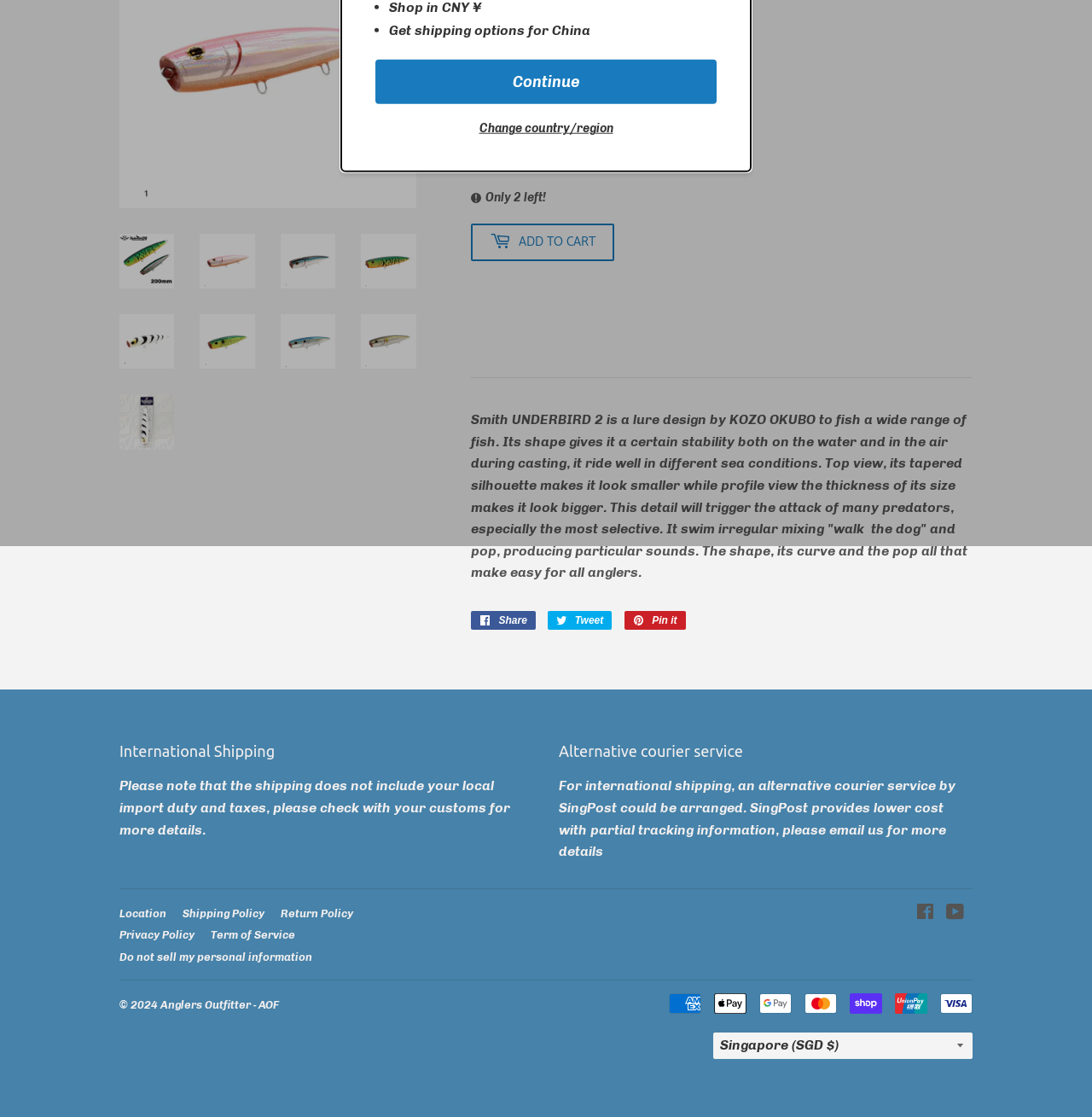Using the webpage screenshot, locate the HTML element that fits the following description and provide its bounding box: "Avail Reel Parts".

[0.334, 0.063, 0.538, 0.097]